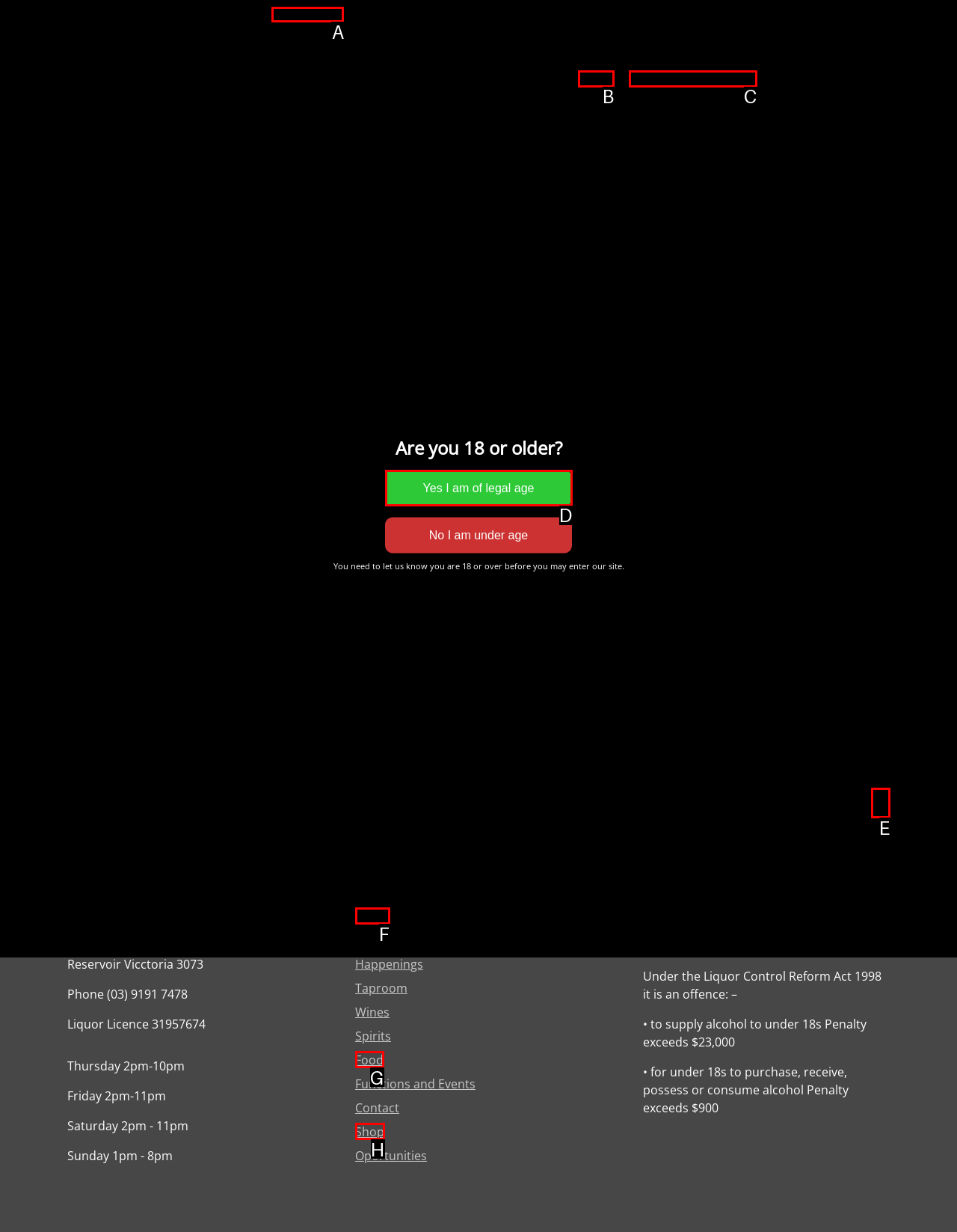Find the appropriate UI element to complete the task: Call the phone number. Indicate your choice by providing the letter of the element.

A